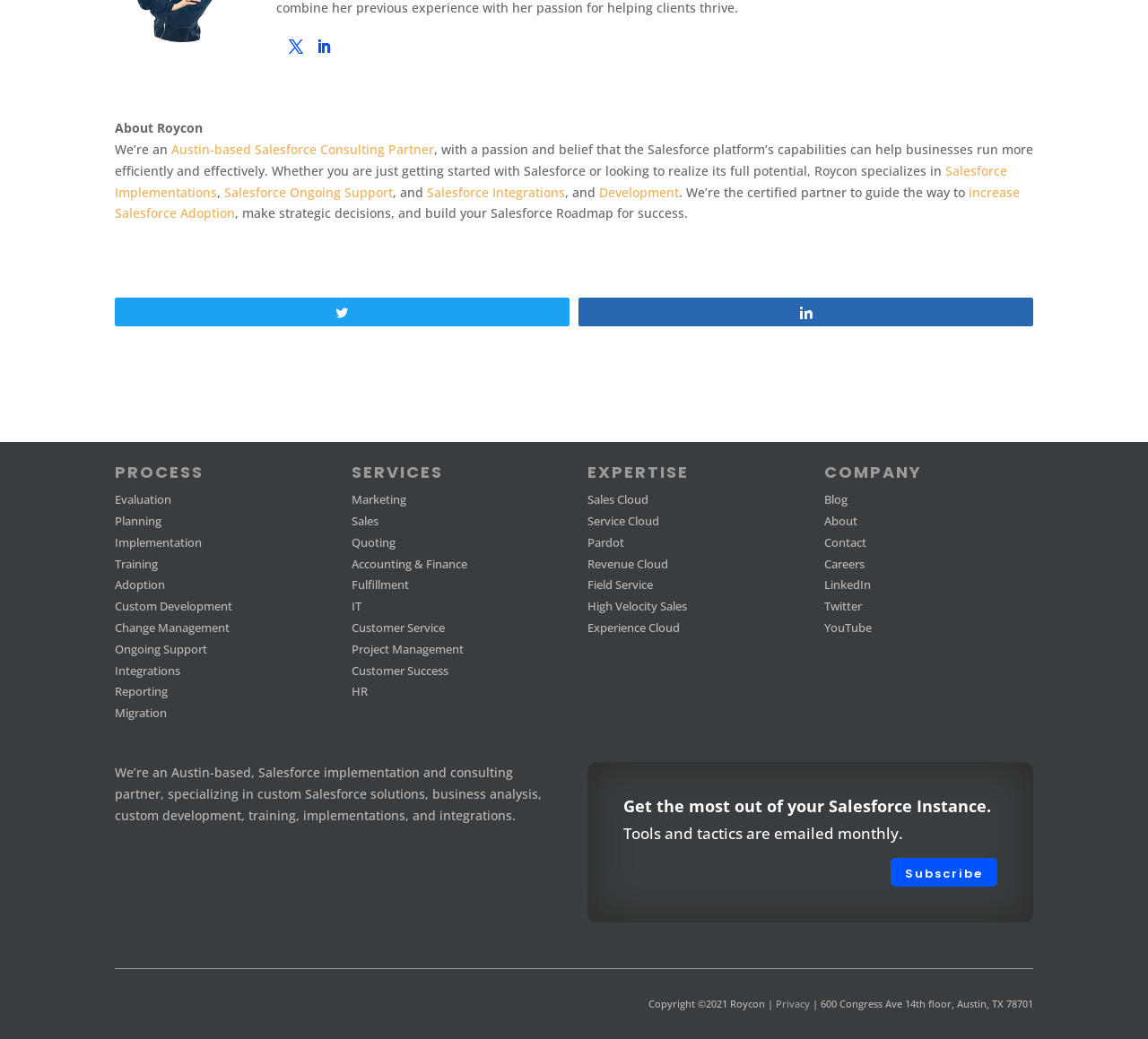Respond with a single word or phrase:
What is the company's location?

Austin, TX 78701